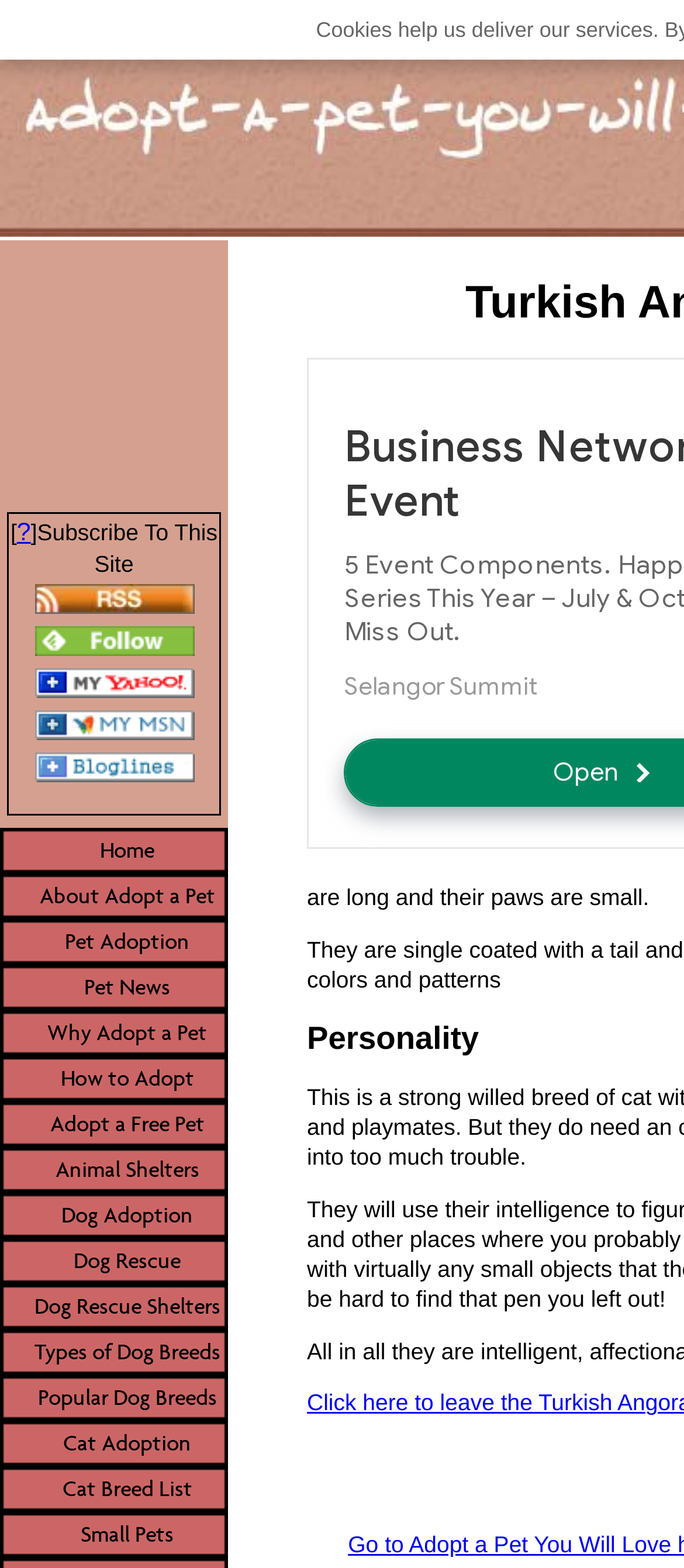Can you find and provide the title of the webpage?

Turkish Angora Cat Breed